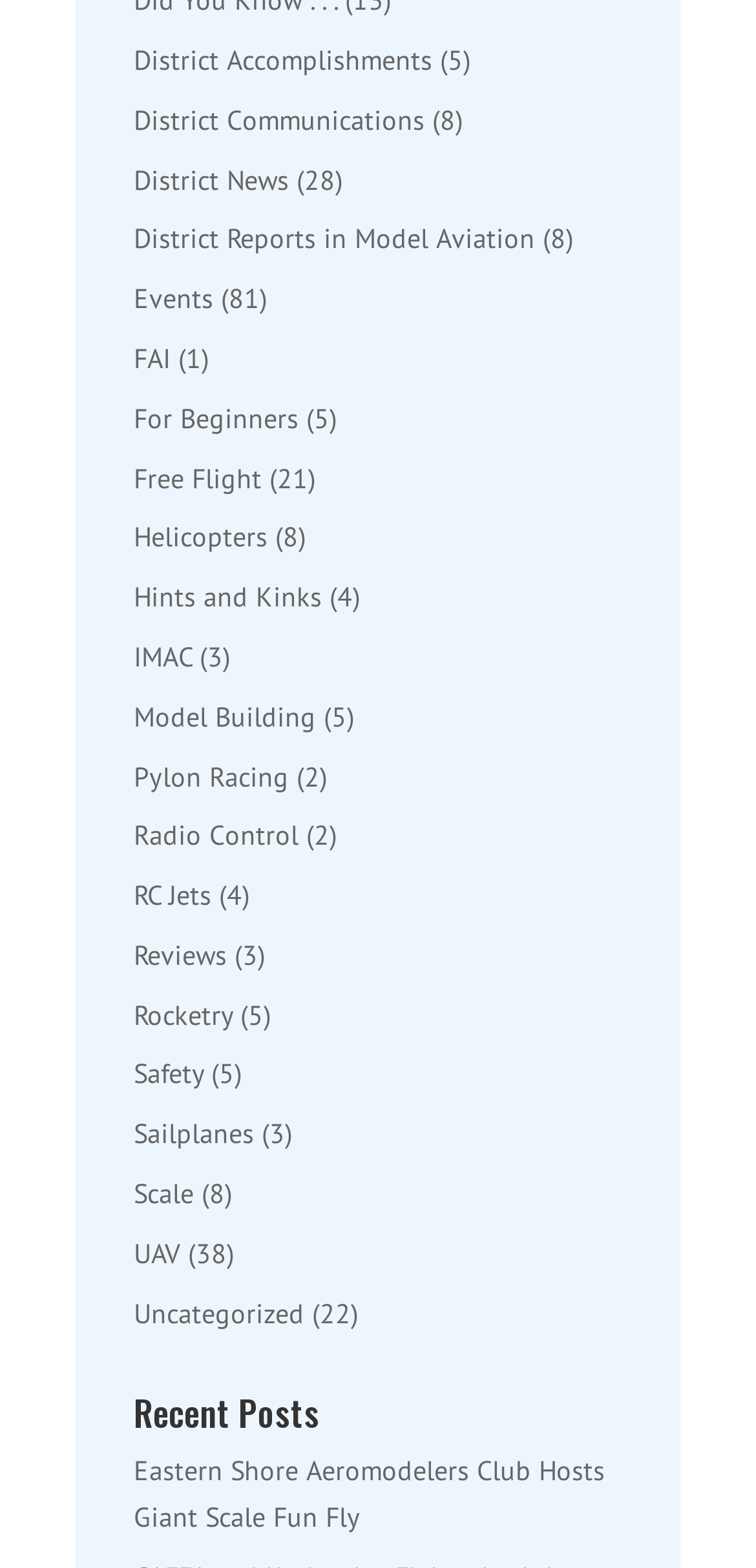Determine the bounding box coordinates of the section I need to click to execute the following instruction: "View Recent Posts". Provide the coordinates as four float numbers between 0 and 1, i.e., [left, top, right, bottom].

[0.177, 0.89, 0.823, 0.925]